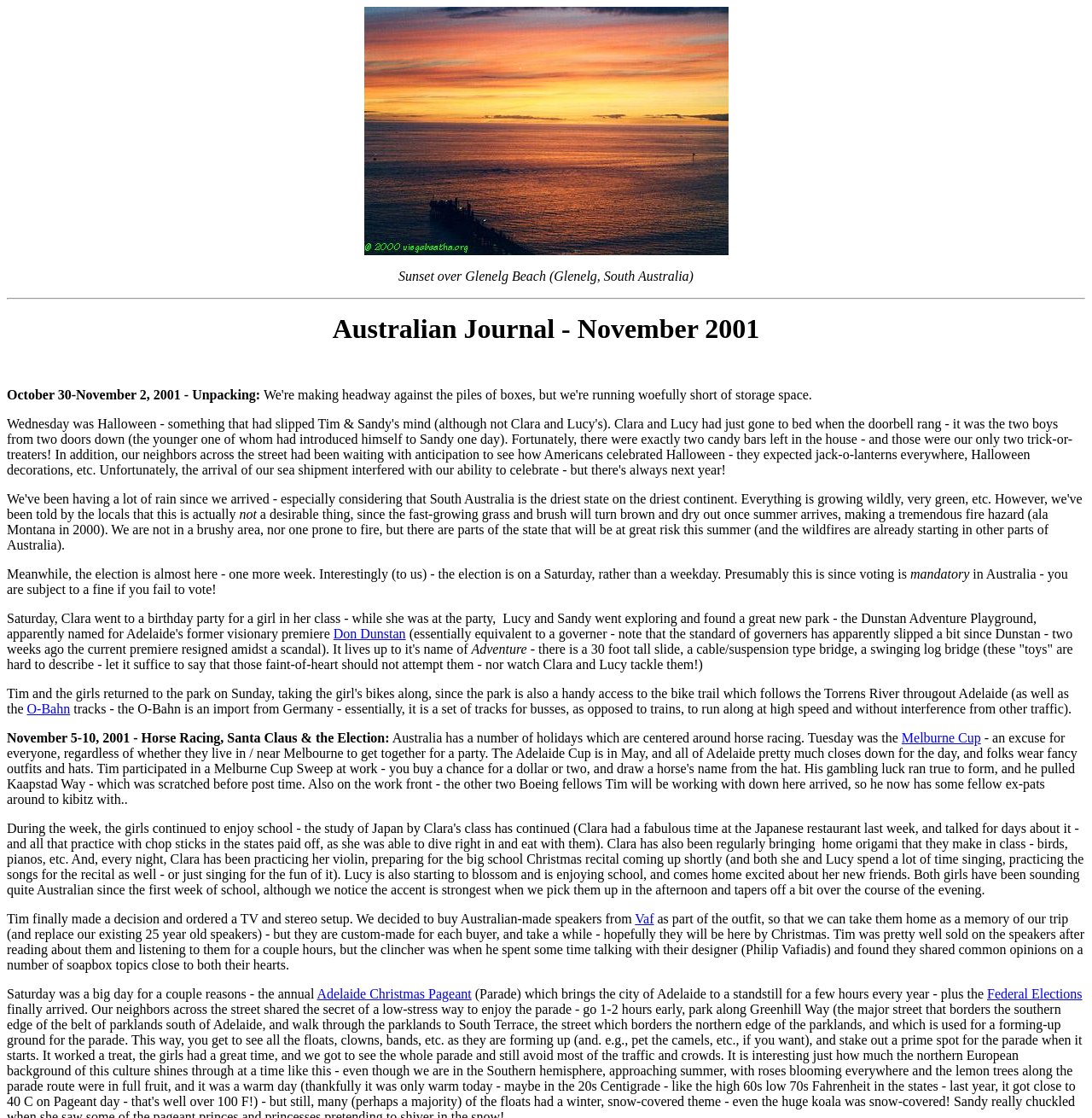Provide the bounding box coordinates of the UI element this sentence describes: "HIPPA Information & Consent Form".

None